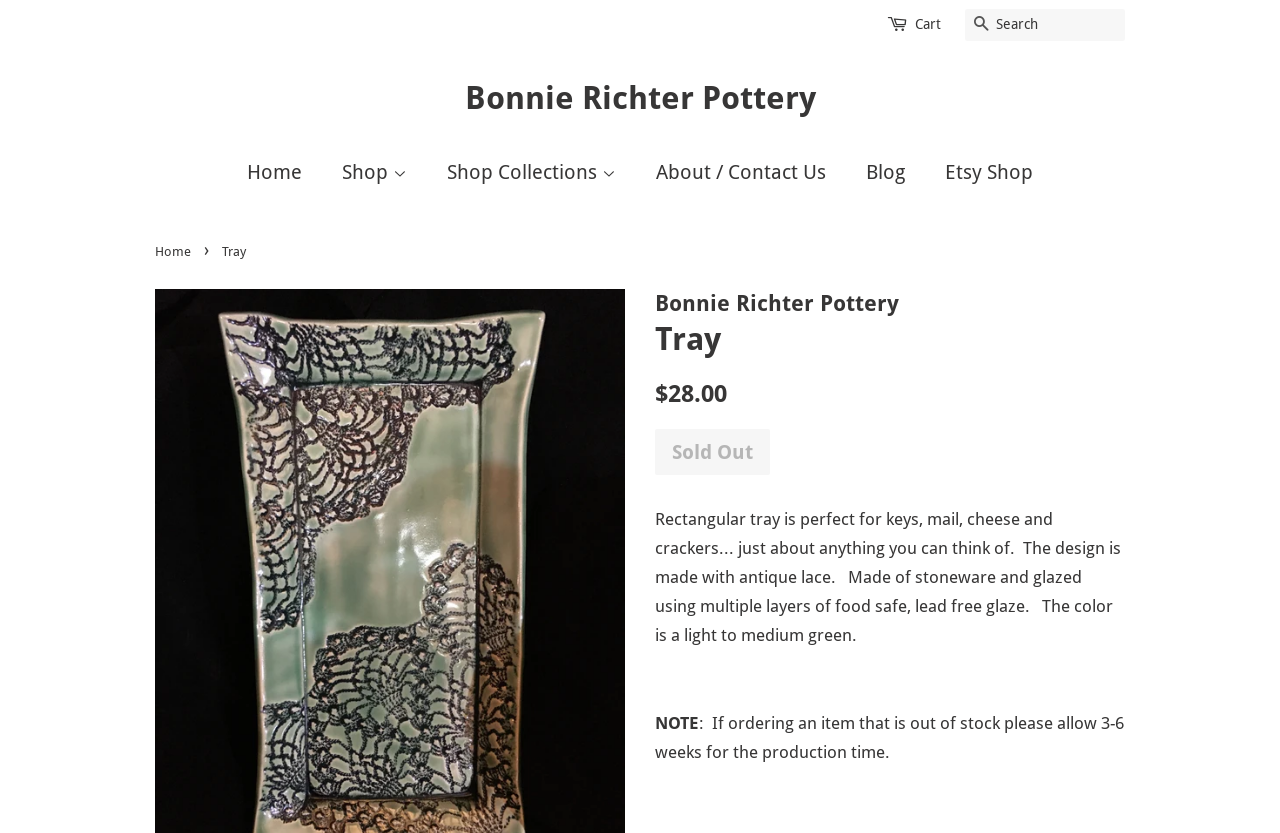Please provide the bounding box coordinates for the element that needs to be clicked to perform the instruction: "Click on Home". The coordinates must consist of four float numbers between 0 and 1, formatted as [left, top, right, bottom].

[0.193, 0.177, 0.252, 0.235]